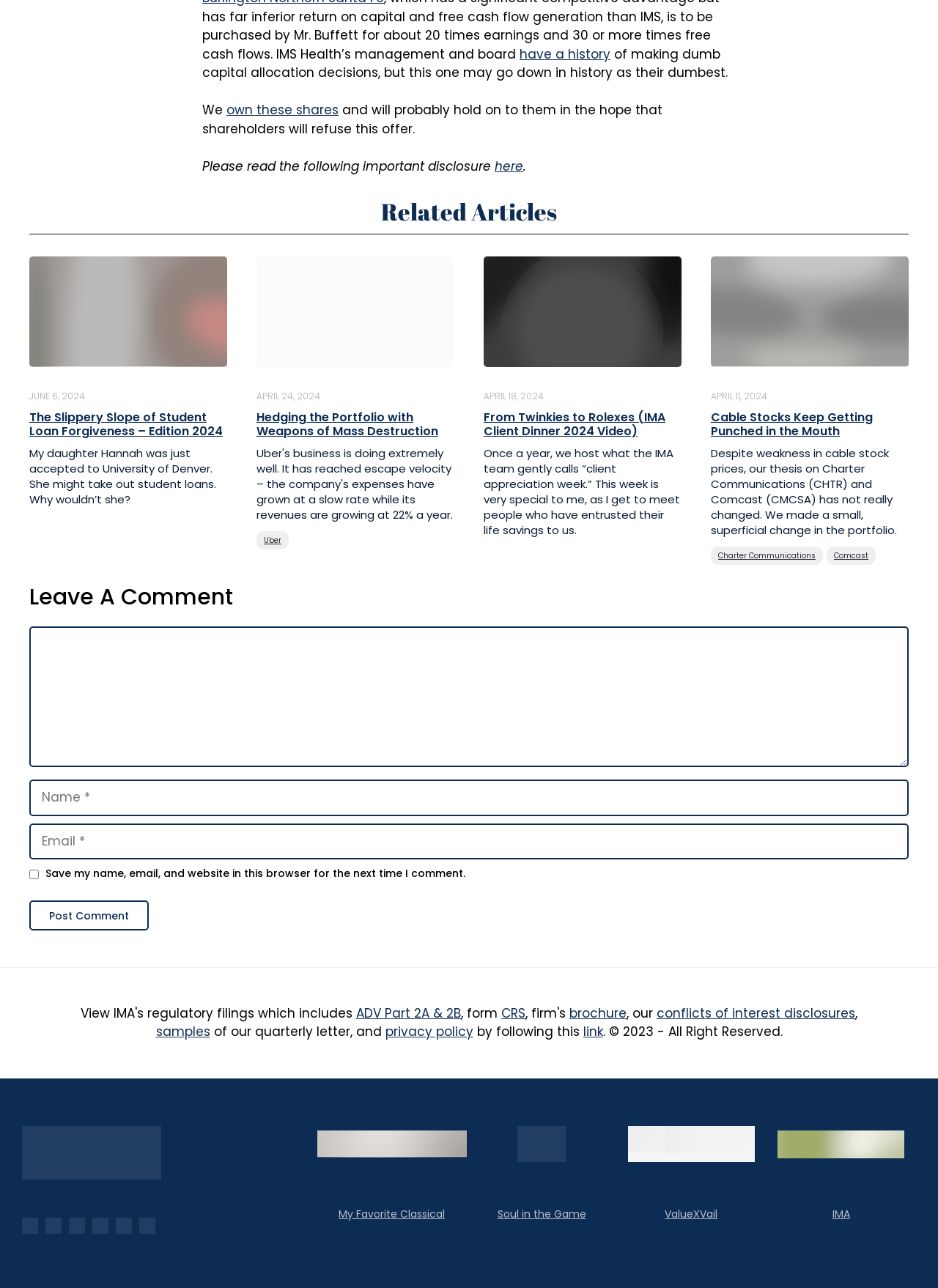Identify the coordinates of the bounding box for the element that must be clicked to accomplish the instruction: "Click on 'have a history'".

[0.554, 0.035, 0.651, 0.049]